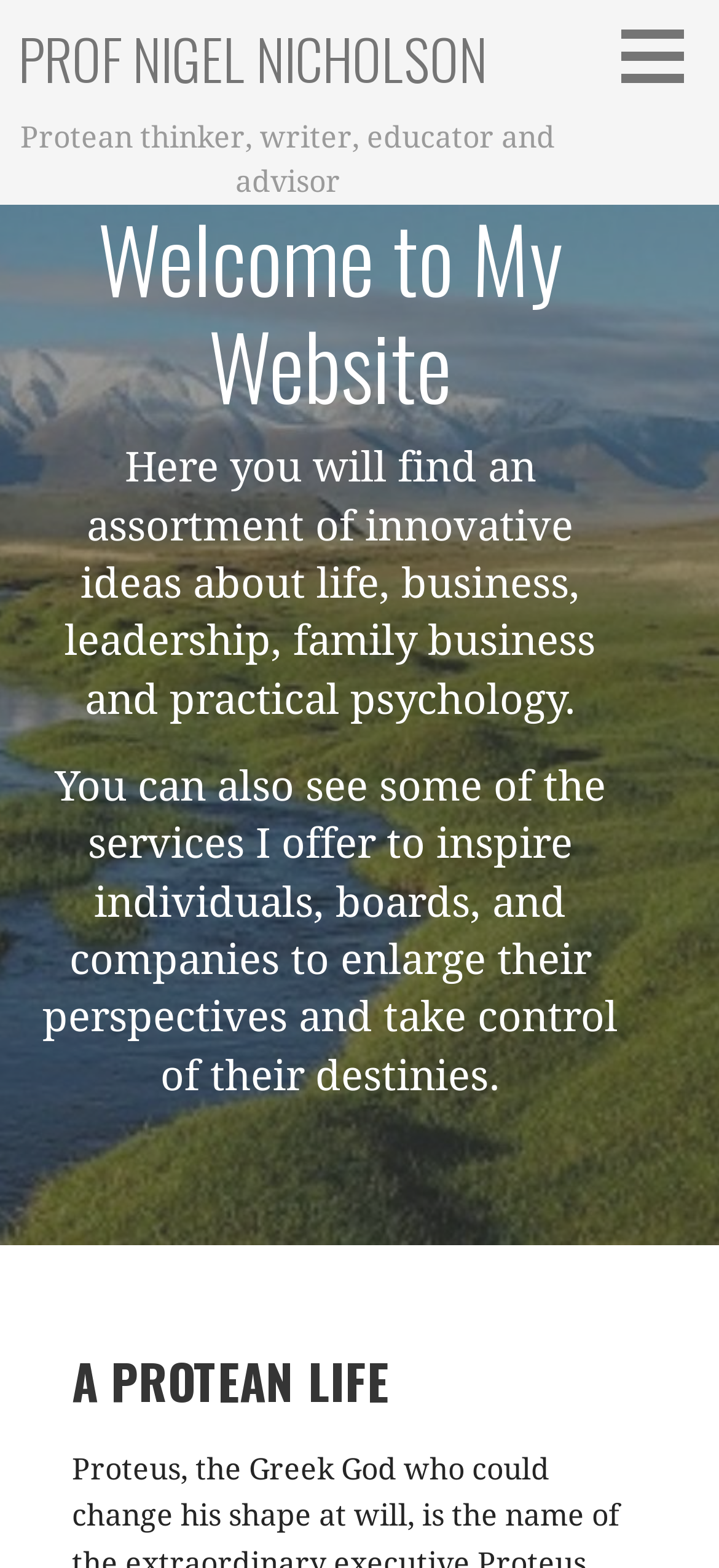Provide a short answer to the following question with just one word or phrase: What services does Nigel Nicholson offer?

Inspiring individuals, boards, and companies